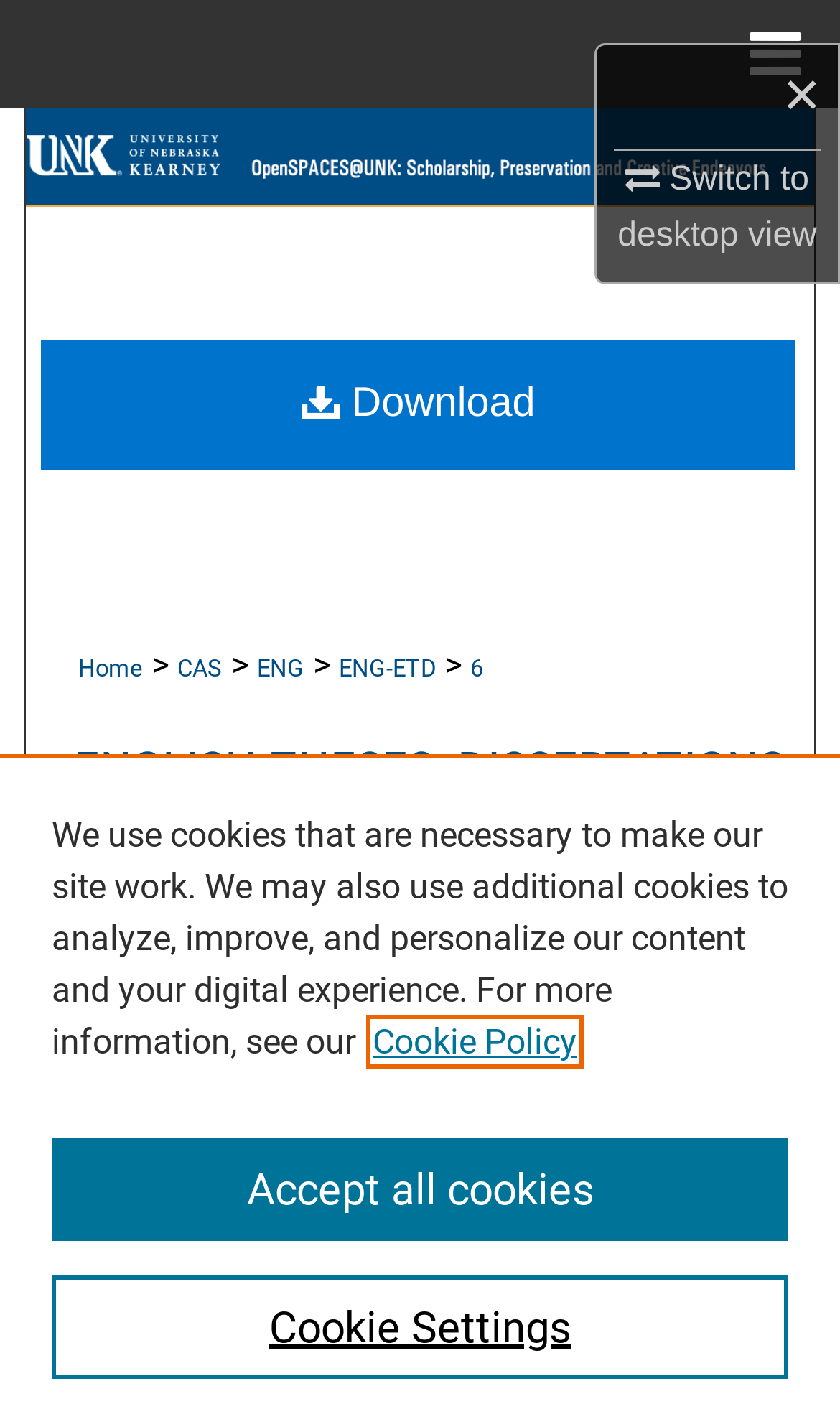Given the description Switch to desktopmobile view, predict the bounding box coordinates of the UI element. Ensure the coordinates are in the format (top-left x, top-left y, bottom-right x, bottom-right y) and all values are between 0 and 1.

[0.735, 0.11, 0.972, 0.182]